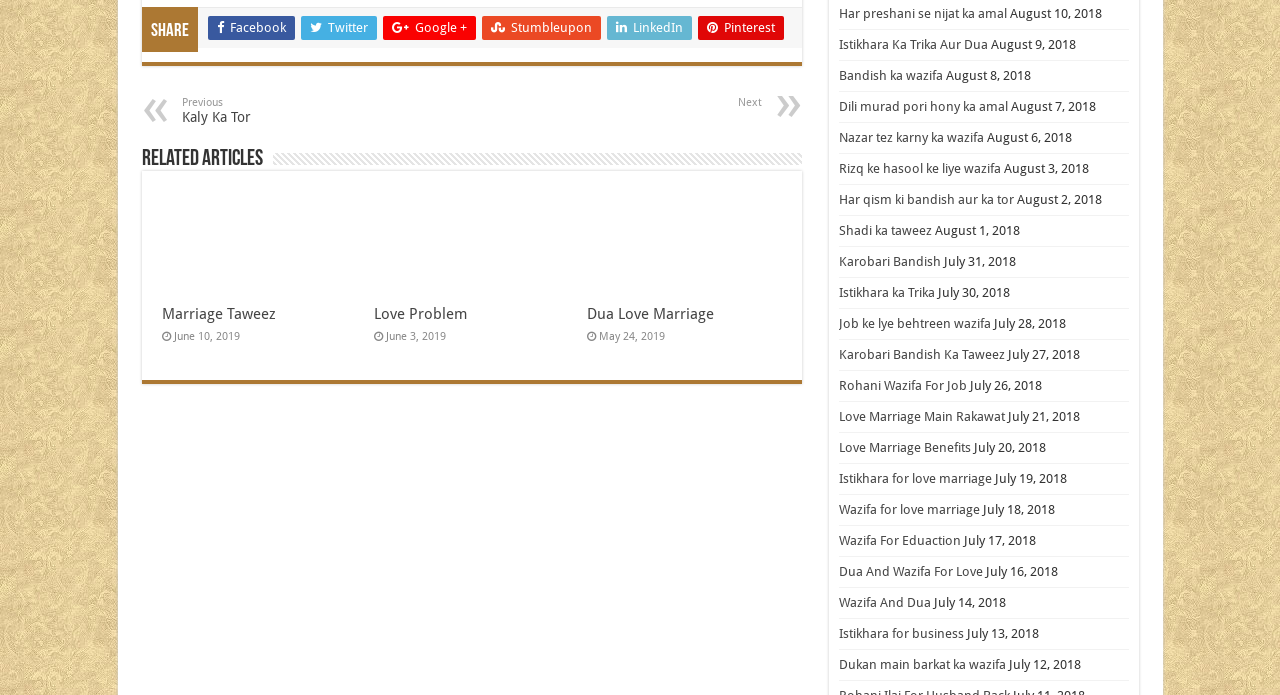Provide your answer to the question using just one word or phrase: What is the purpose of the links with Facebook, Twitter, and other social media icons?

Sharing